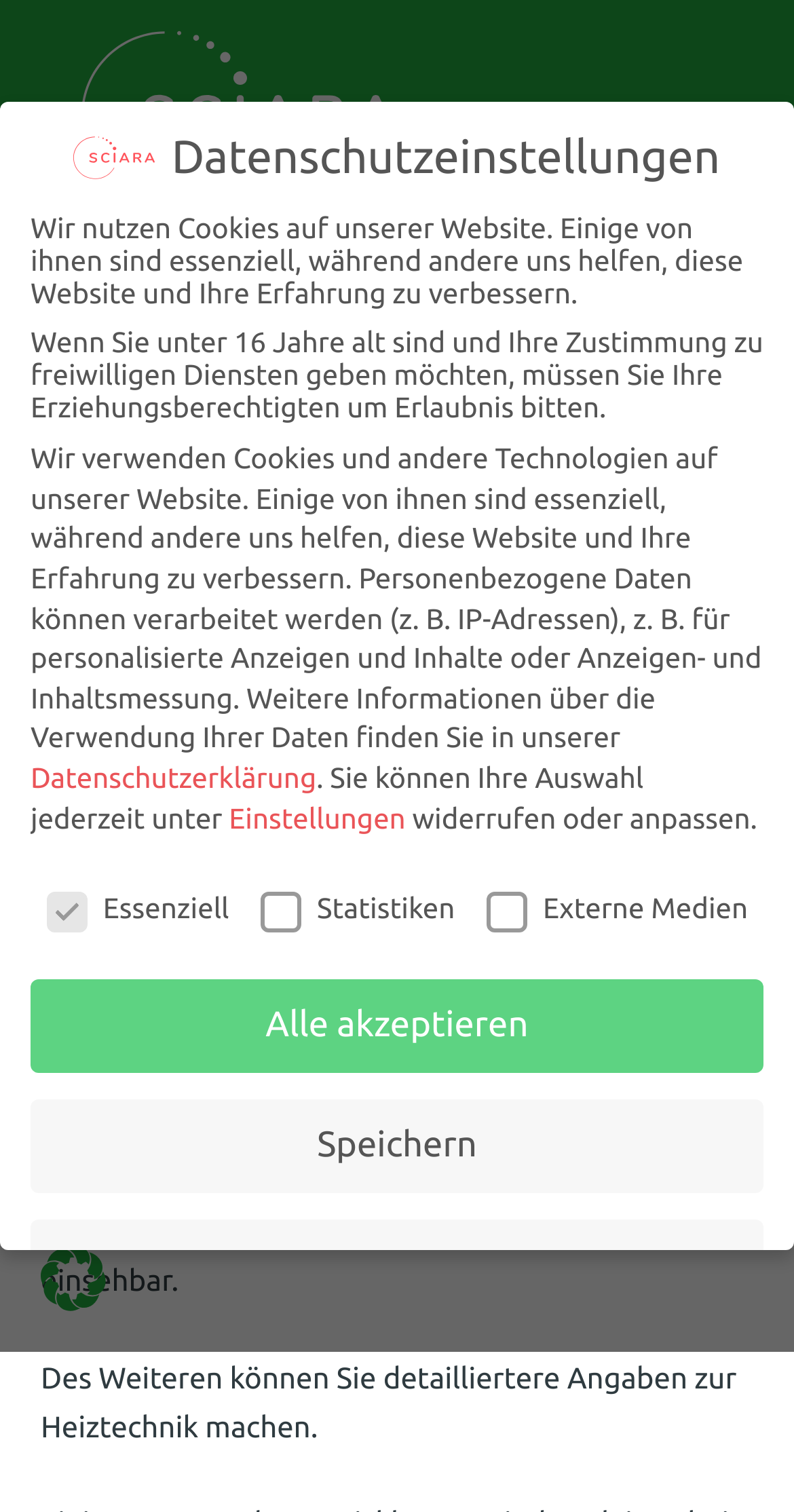Pinpoint the bounding box coordinates of the element to be clicked to execute the instruction: "Click the individual data protection settings button".

[0.038, 0.886, 0.962, 0.974]